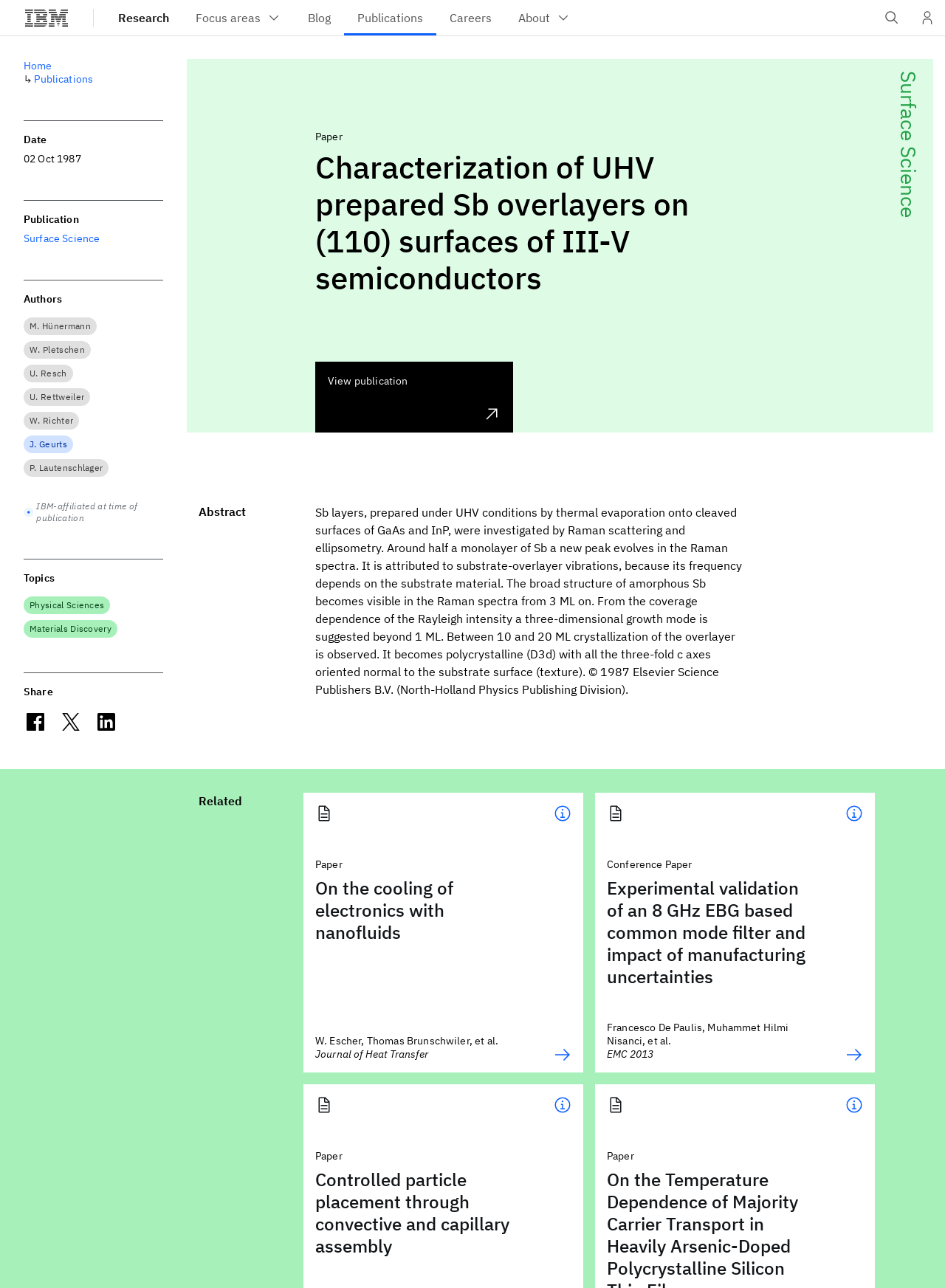Answer briefly with one word or phrase:
What is the title of the paper?

Characterization of UHV prepared Sb overlayers on (110) surfaces of III-V semiconductors